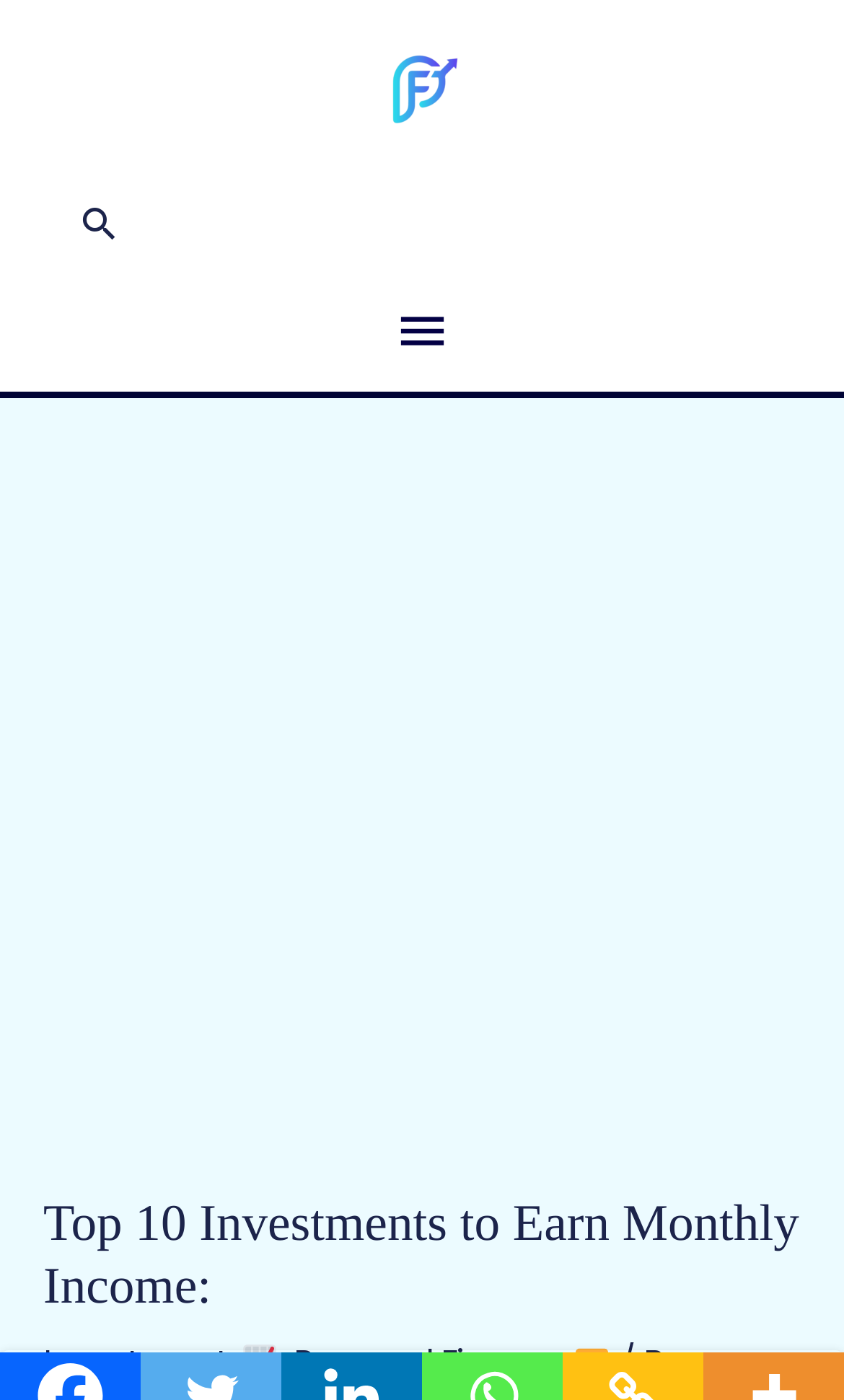What is the purpose of the webpage?
Please provide a single word or phrase answer based on the image.

To provide investment information